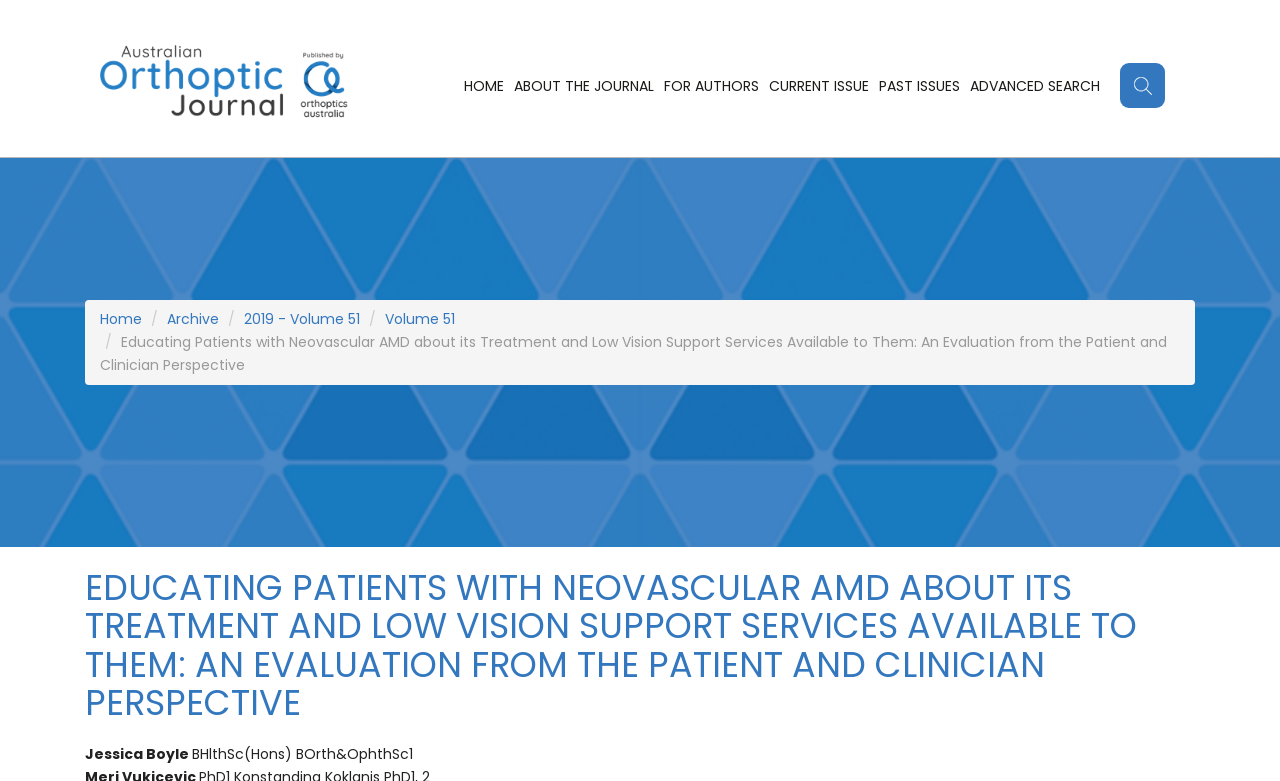How many main navigation links are there?
Could you answer the question with a detailed and thorough explanation?

I count the main navigation links at the top of the webpage, which are 'HOME', 'ABOUT THE JOURNAL', 'FOR AUTHORS', 'CURRENT ISSUE', 'PAST ISSUES', 'ADVANCED SEARCH', and a search box. There are 7 links in total.